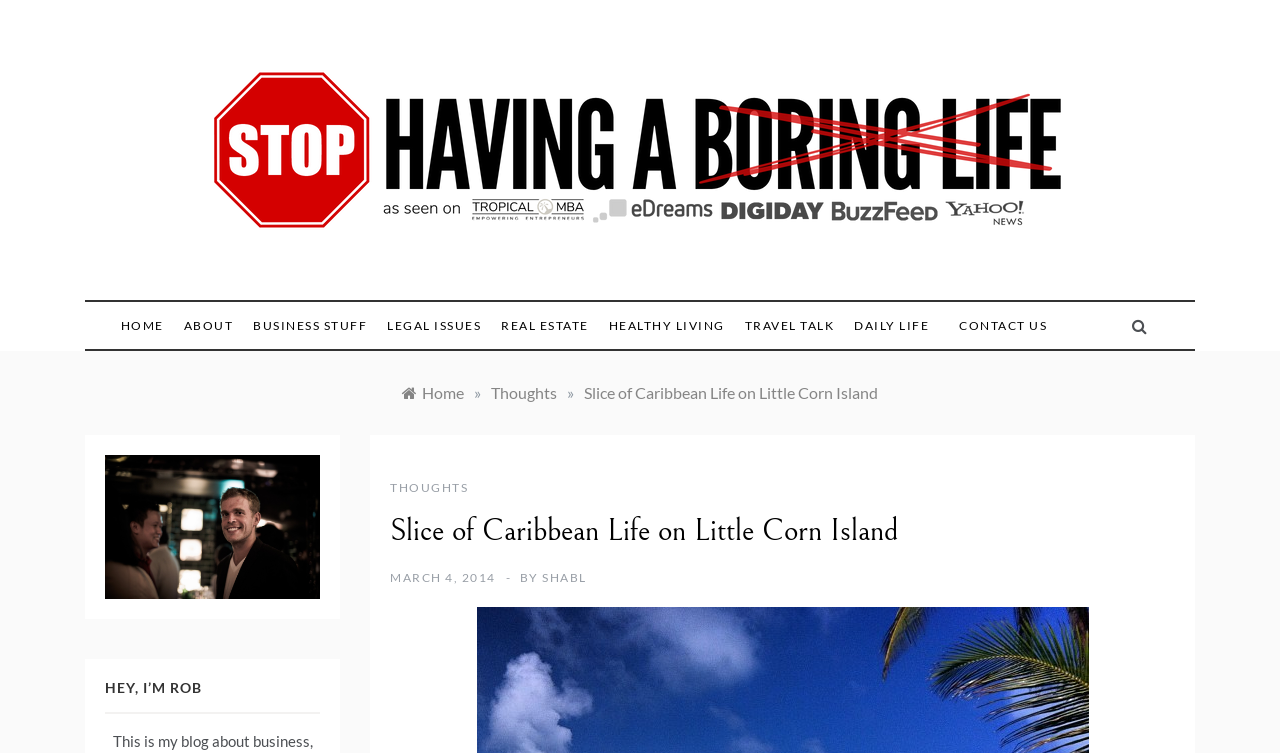Indicate the bounding box coordinates of the clickable region to achieve the following instruction: "Read 'Slice of Caribbean Life on Little Corn Island' article."

[0.456, 0.509, 0.686, 0.534]